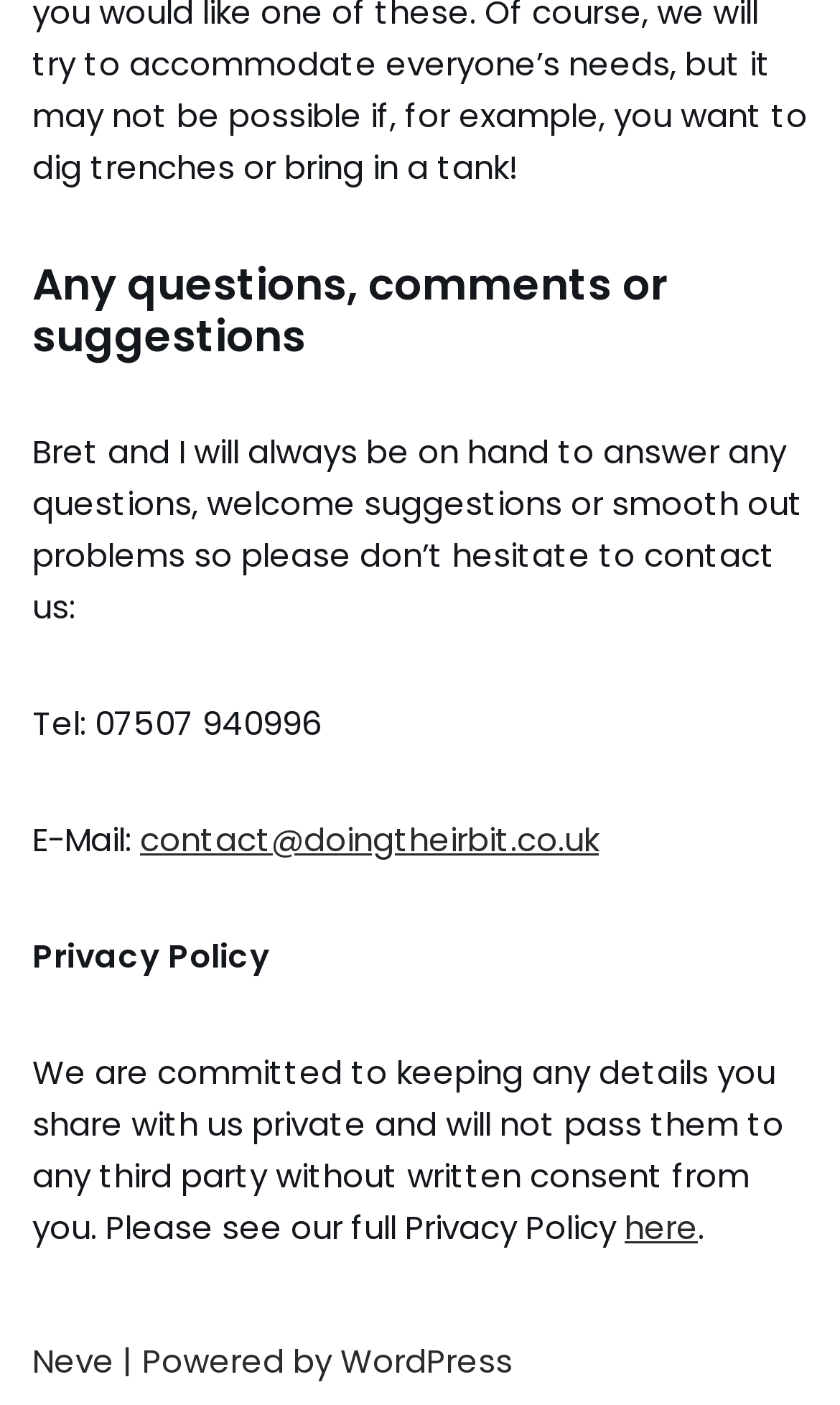Answer the question below in one word or phrase:
What is the name of the platform that powers the website?

WordPress